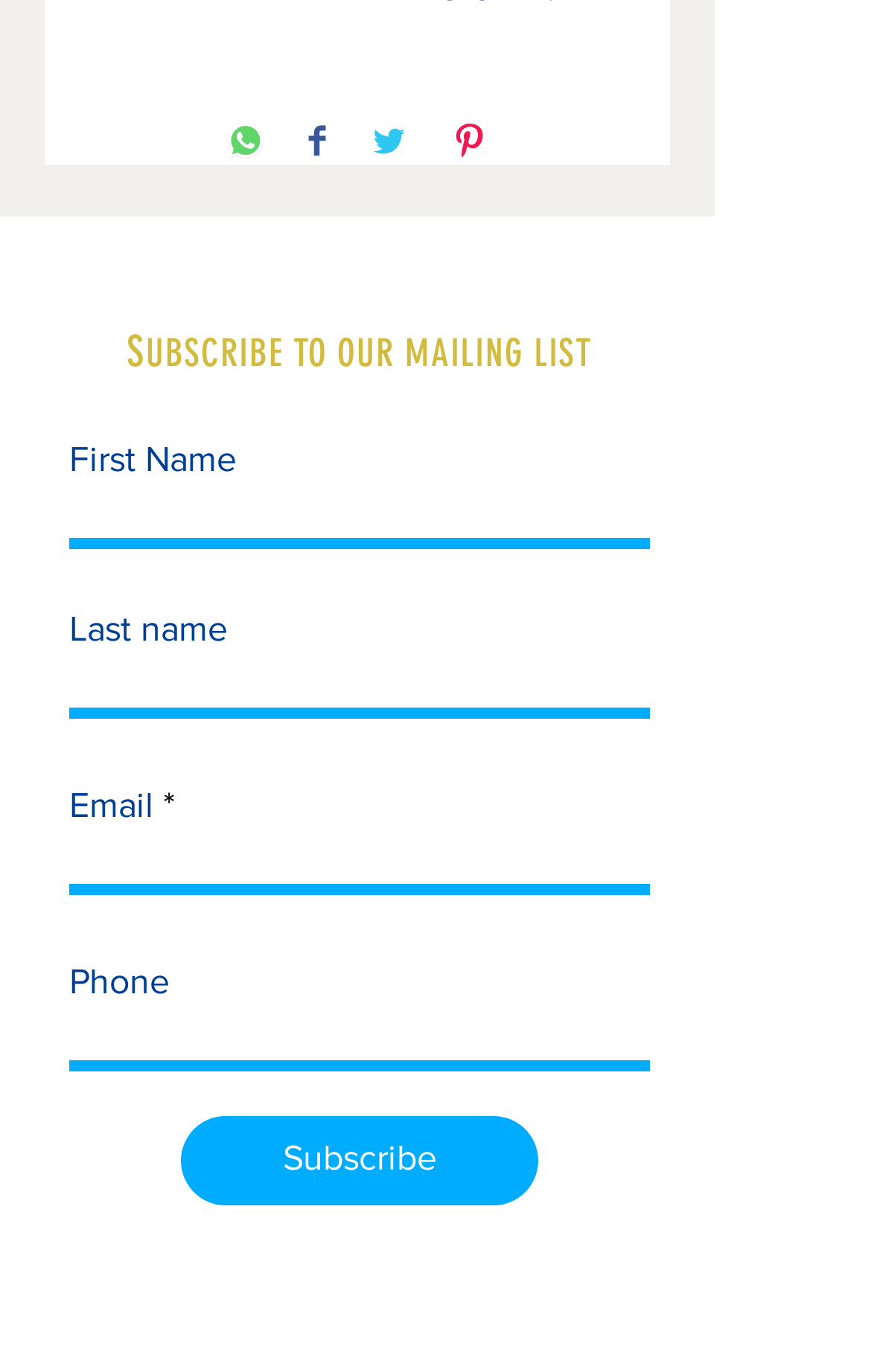Is the email field required?
Respond to the question with a well-detailed and thorough answer.

The email field is marked as required, indicated by the asterisk symbol '*', which means users must enter their email address in order to submit the form successfully.